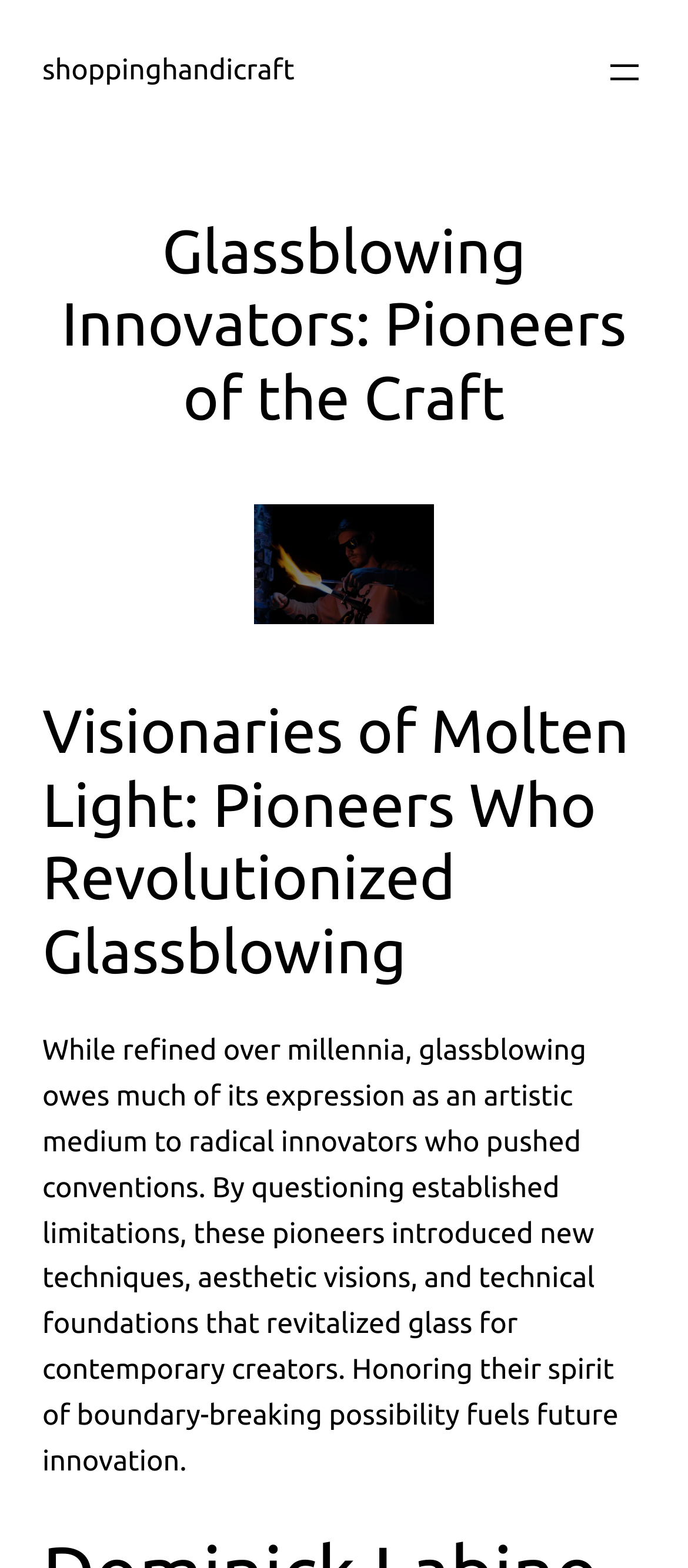Calculate the bounding box coordinates of the UI element given the description: "aria-label="Open menu"".

[0.877, 0.032, 0.938, 0.059]